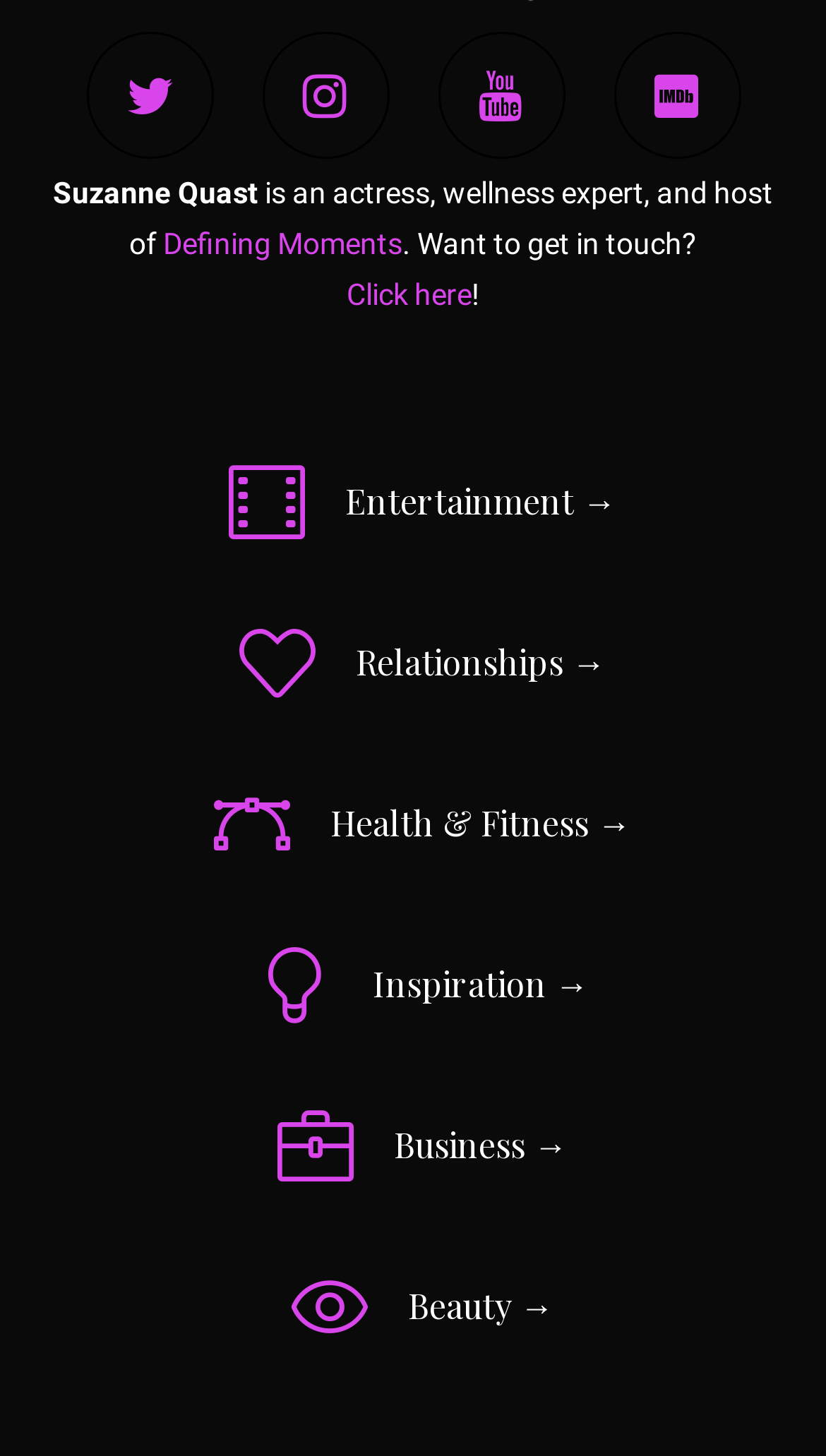Use a single word or phrase to answer this question: 
What is Suzanne Quast's profession?

Actress